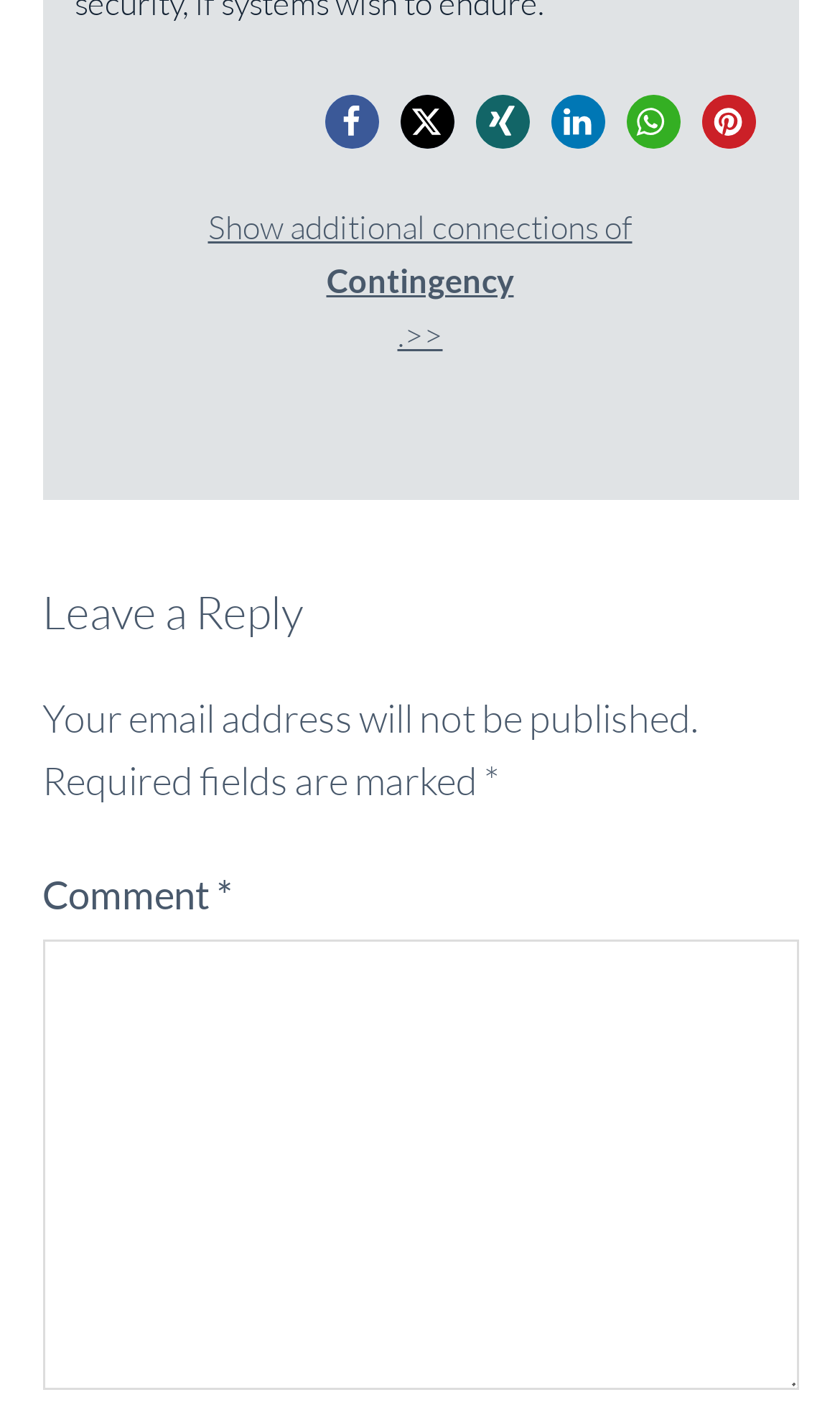Identify the bounding box coordinates of the clickable region necessary to fulfill the following instruction: "Show additional connections". The bounding box coordinates should be four float numbers between 0 and 1, i.e., [left, top, right, bottom].

[0.247, 0.147, 0.753, 0.252]